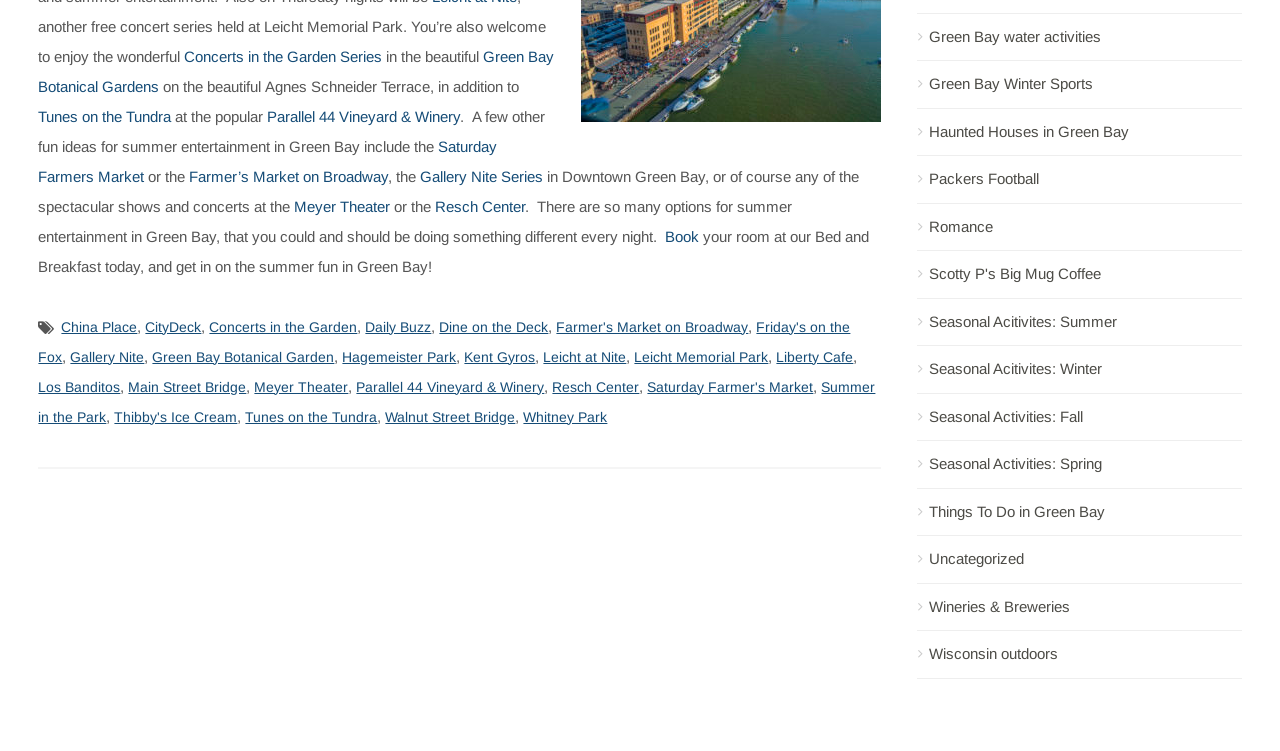What is the name of the theater mentioned?
Look at the screenshot and give a one-word or phrase answer.

Meyer Theater